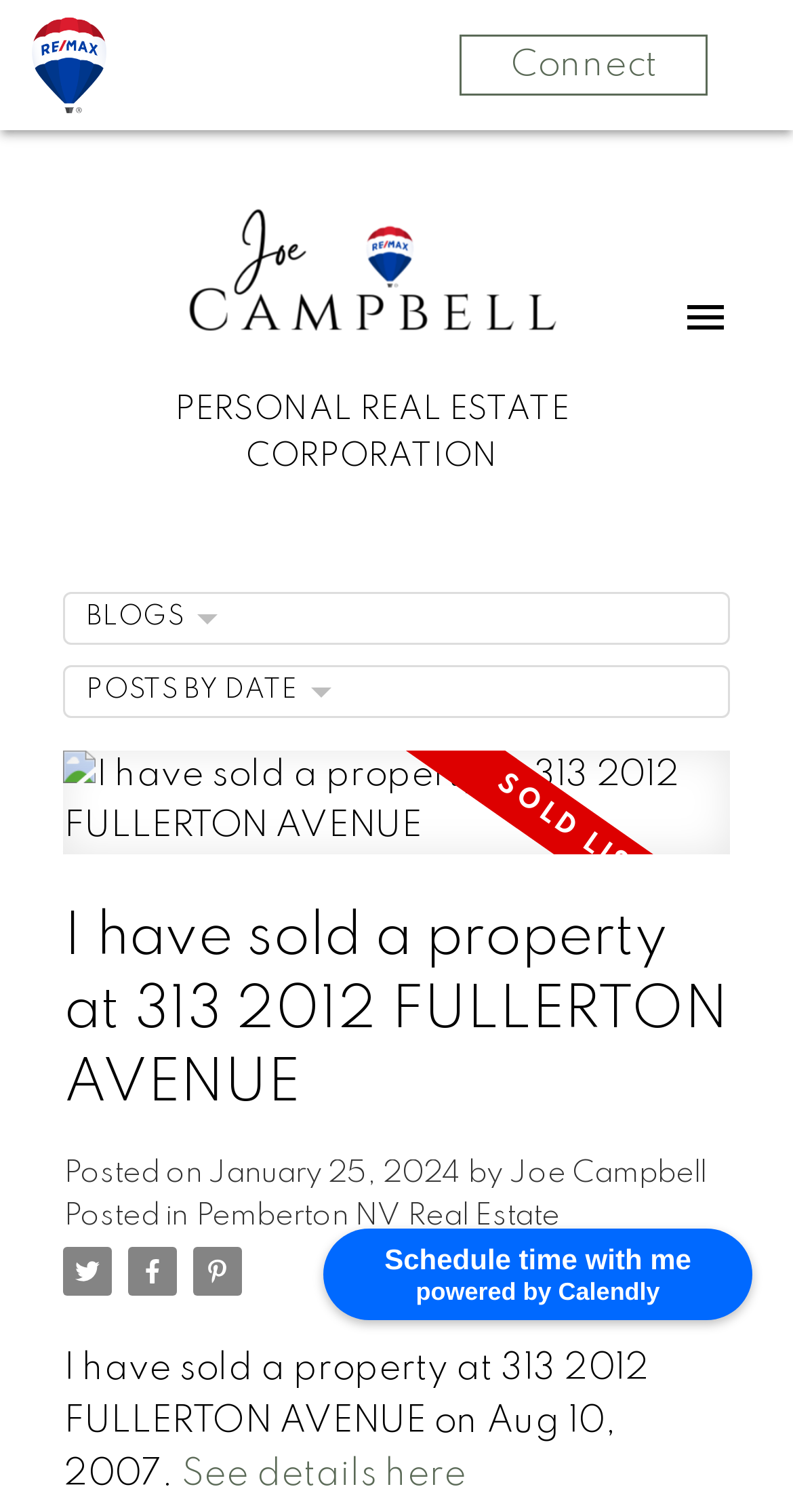Find the bounding box coordinates corresponding to the UI element with the description: "Connect". The coordinates should be formatted as [left, top, right, bottom], with values as floats between 0 and 1.

[0.58, 0.023, 0.893, 0.063]